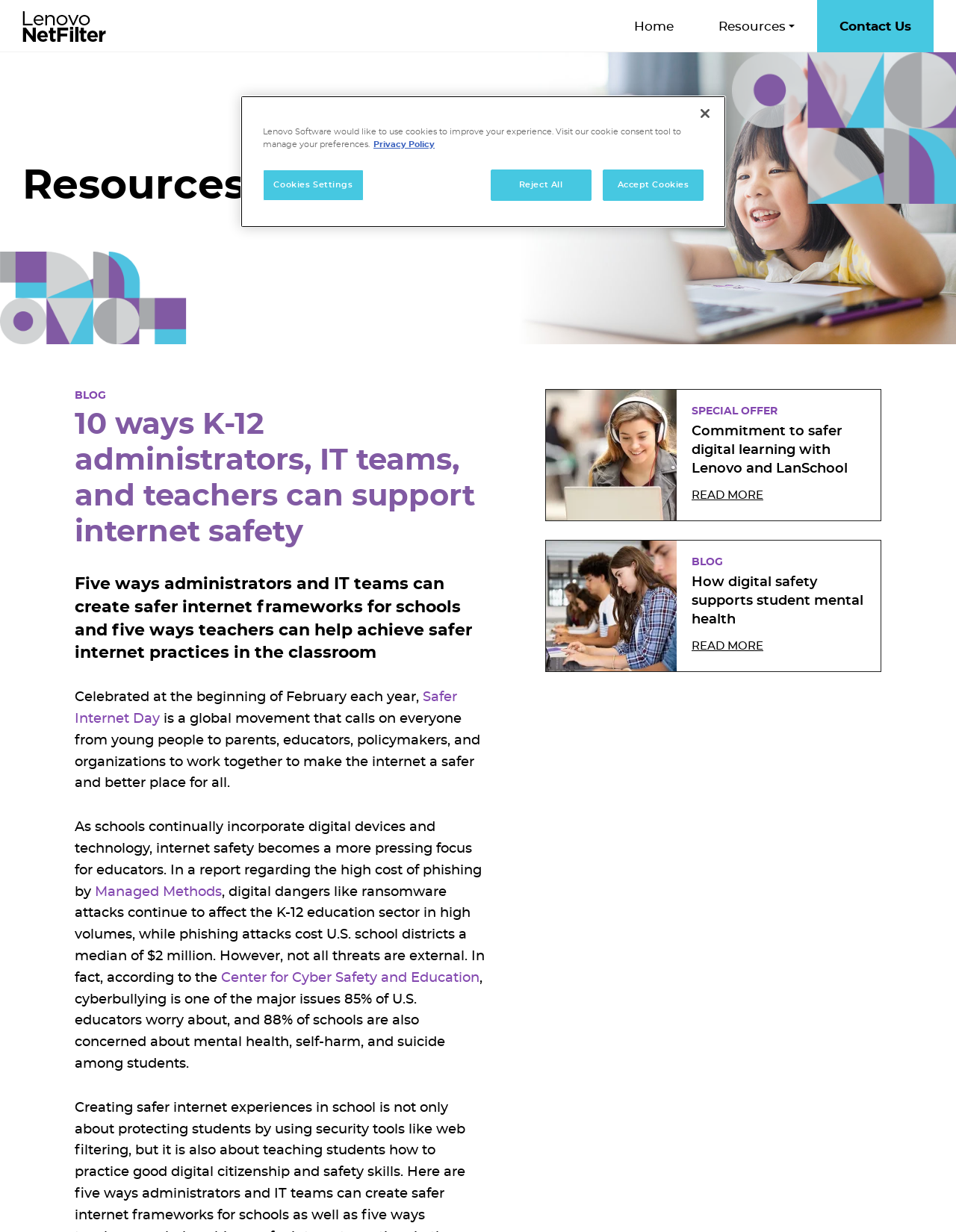Can you find the bounding box coordinates of the area I should click to execute the following instruction: "Visit the Lenovo NetFilter homepage"?

[0.023, 0.005, 0.111, 0.038]